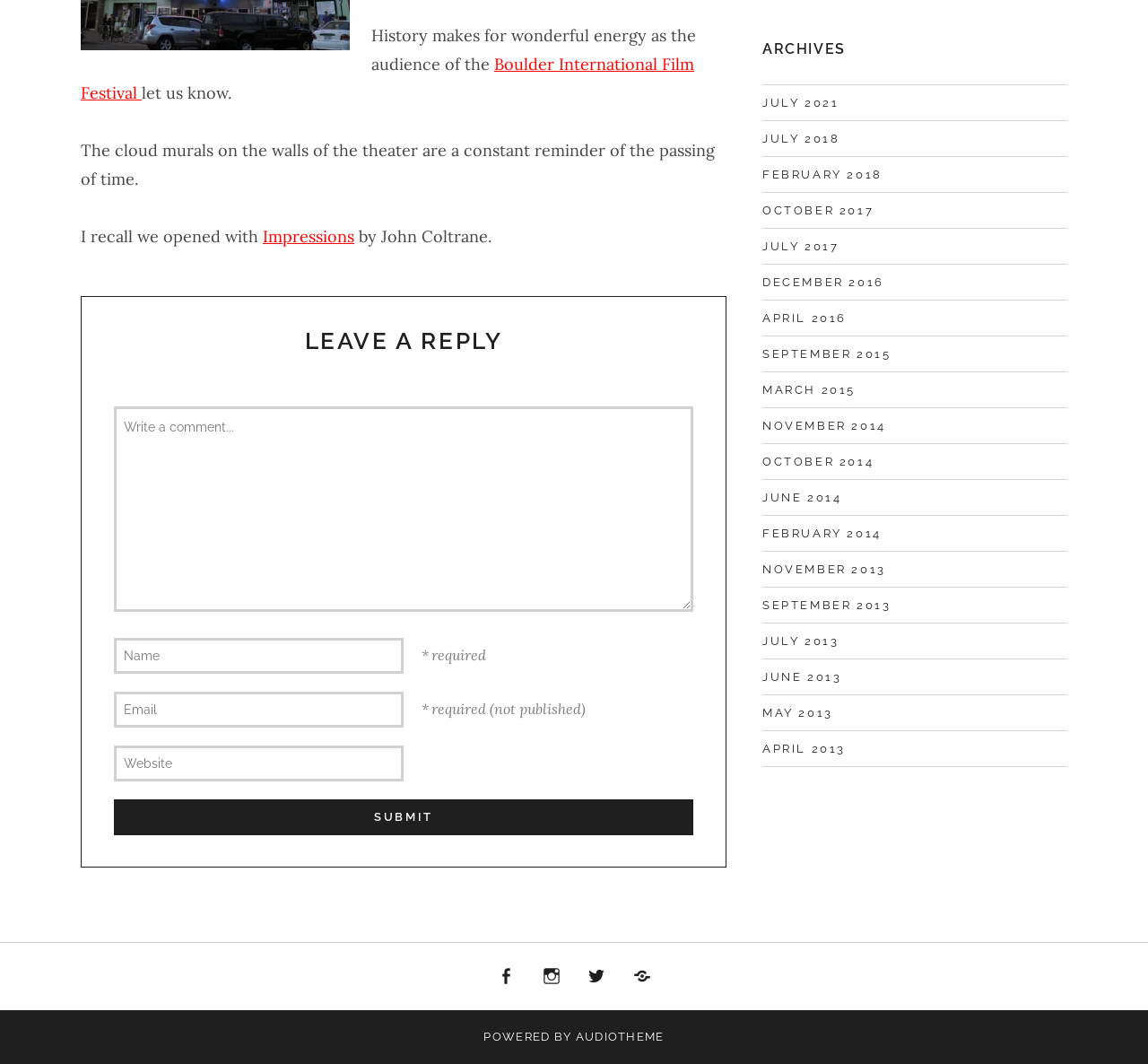Using the provided description name="comment" placeholder="Write a comment...", find the bounding box coordinates for the UI element. Provide the coordinates in (top-left x, top-left y, bottom-right x, bottom-right y) format, ensuring all values are between 0 and 1.

[0.099, 0.382, 0.604, 0.575]